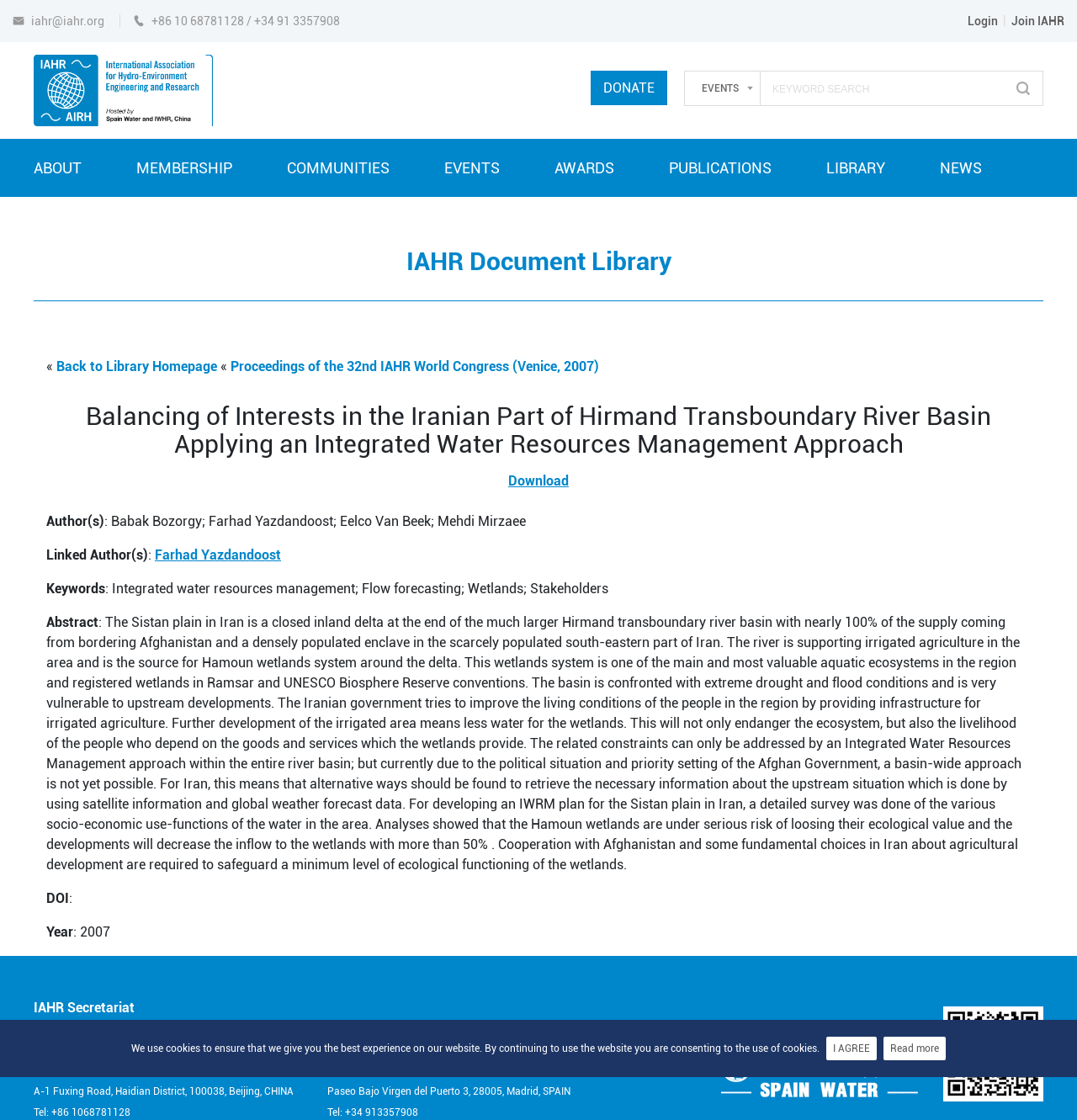What is the year of publication of the document?
Using the image, give a concise answer in the form of a single word or short phrase.

2007